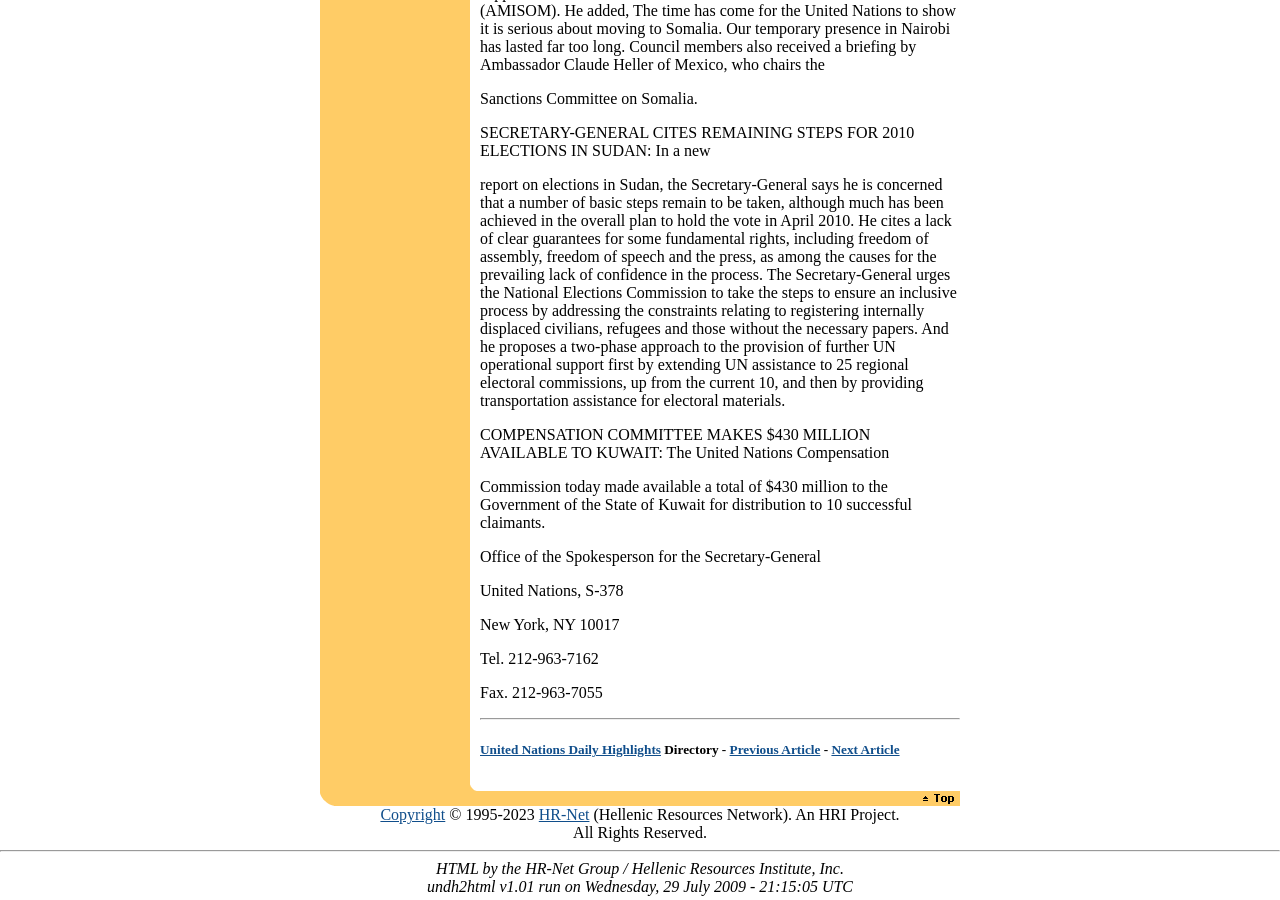Please examine the image and provide a detailed answer to the question: What is the name of the committee mentioned?

The first StaticText element on the webpage mentions 'Sanctions Committee on Somalia', which is the name of the committee.